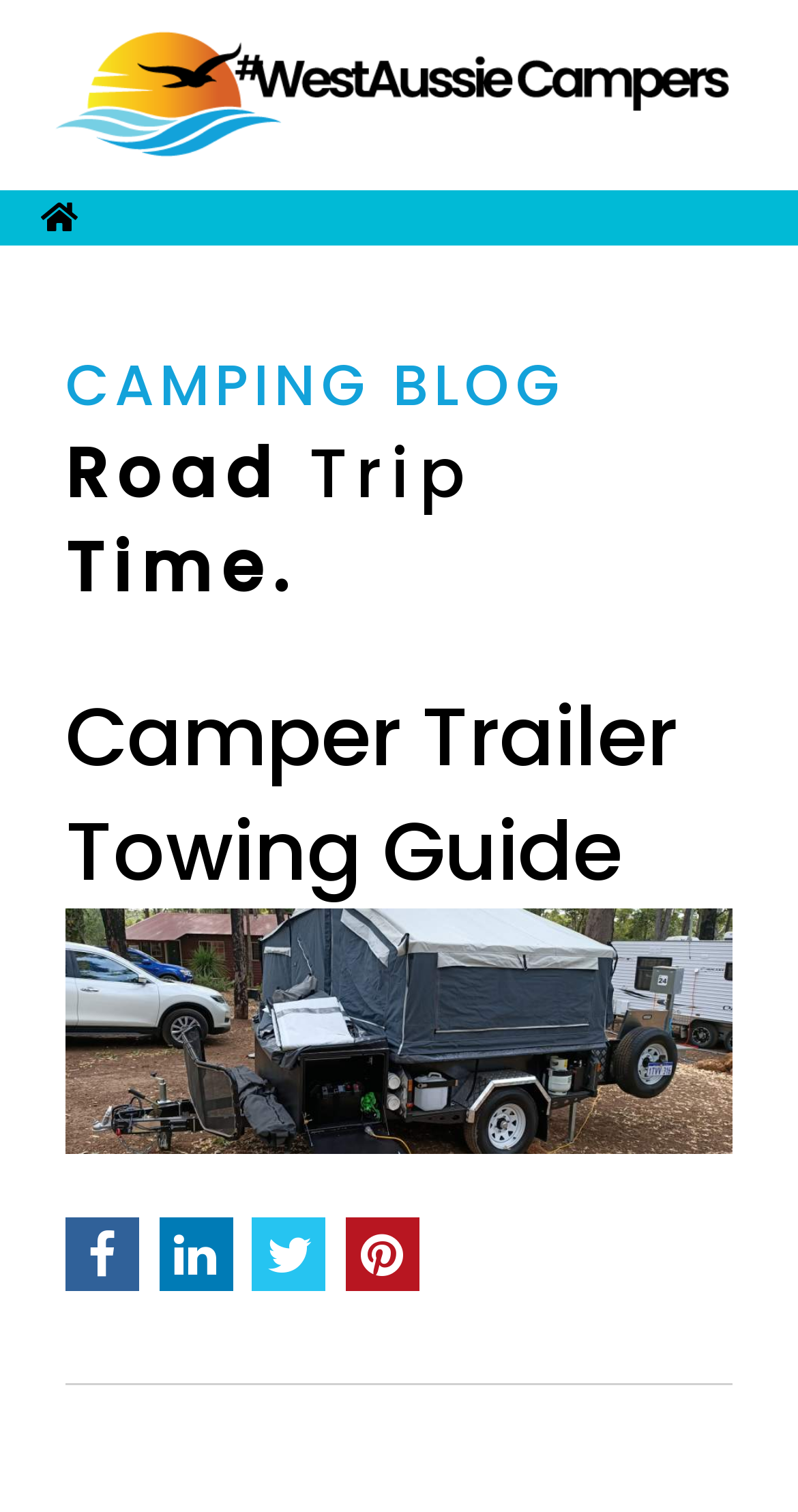Provide a one-word or brief phrase answer to the question:
What is the title of the guide?

Camper Trailer Towing Guide